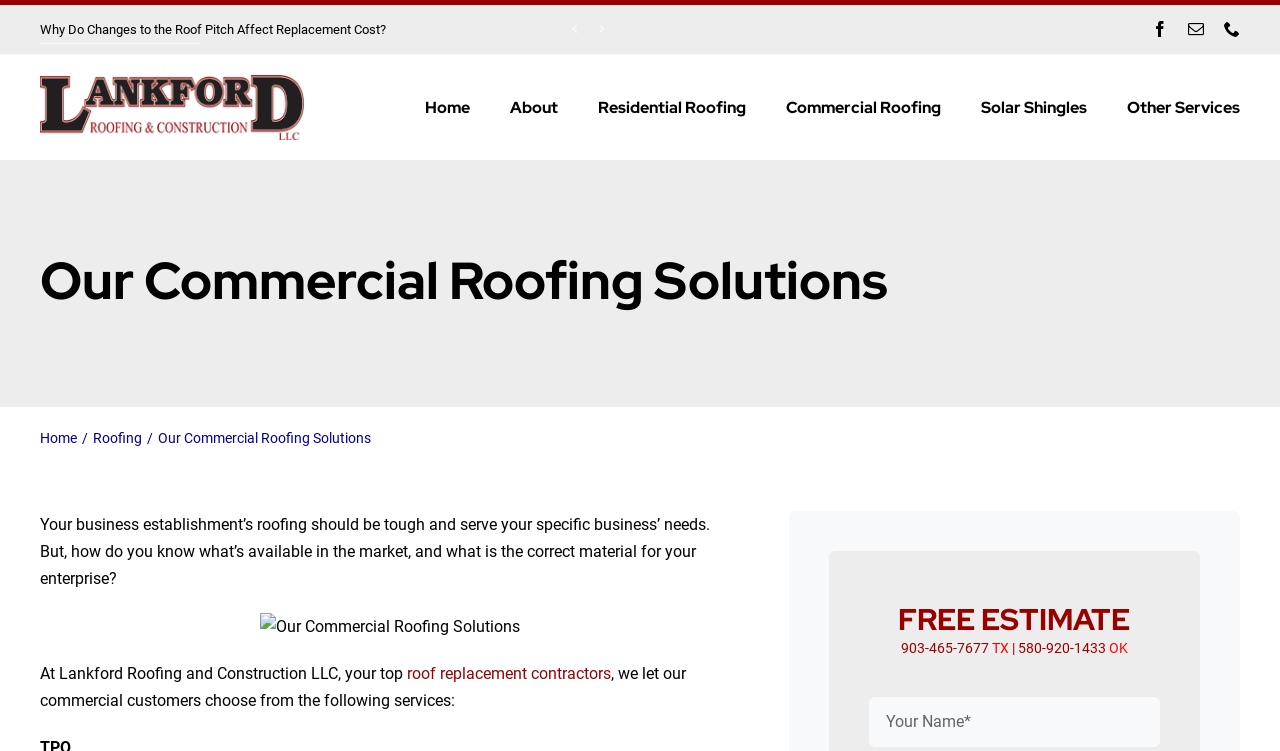Identify the bounding box coordinates of the section to be clicked to complete the task described by the following instruction: "Click the Facebook link". The coordinates should be four float numbers between 0 and 1, formatted as [left, top, right, bottom].

[0.9, 0.028, 0.913, 0.05]